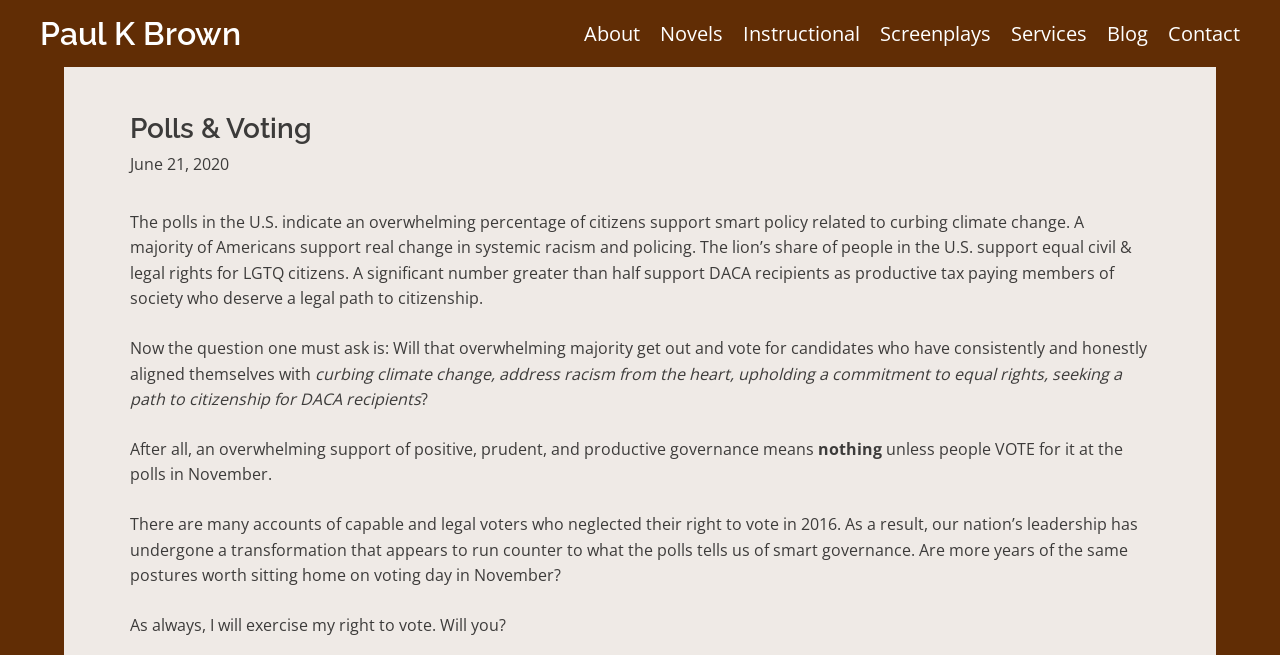What is the date mentioned in the article?
Please provide a comprehensive and detailed answer to the question.

The date 'June 21, 2020' is mentioned in the StaticText element below the heading 'Polls & Voting'.